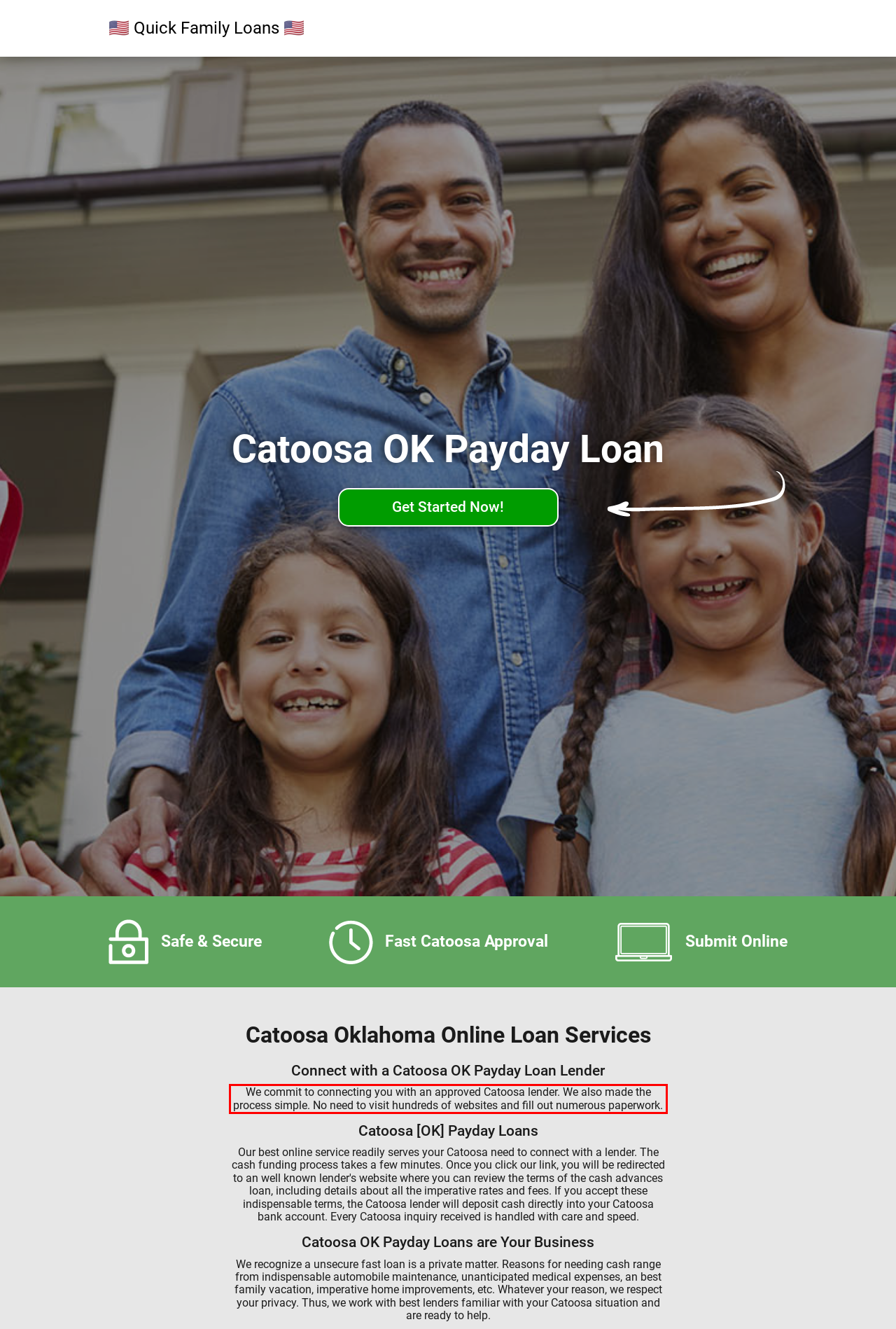Analyze the red bounding box in the provided webpage screenshot and generate the text content contained within.

We commit to connecting you with an approved Catoosa lender. We also made the process simple. No need to visit hundreds of websites and fill out numerous paperwork.